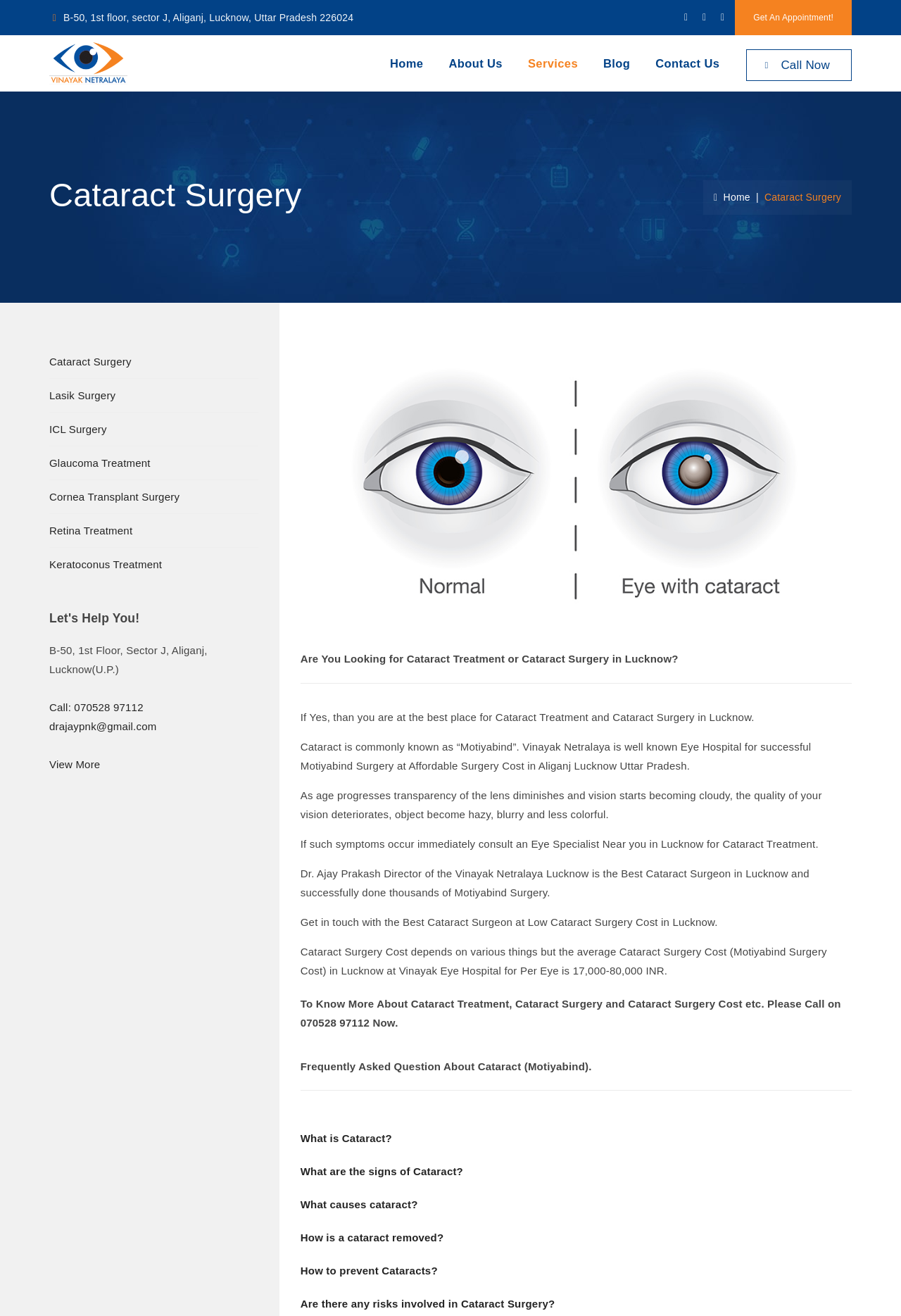Highlight the bounding box coordinates of the region I should click on to meet the following instruction: "Learn about Cataract Surgery".

[0.055, 0.135, 0.335, 0.162]